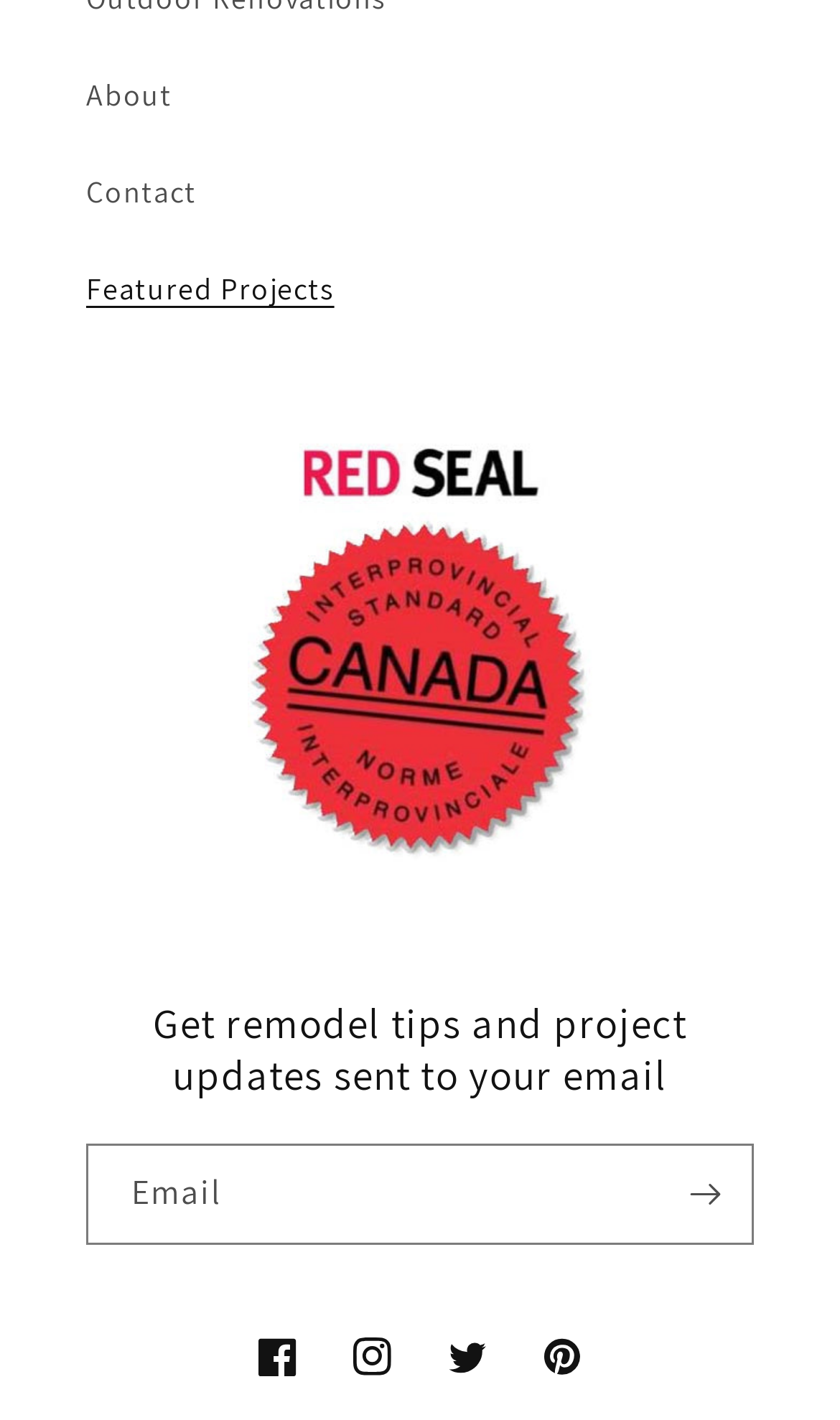Respond to the following question with a brief word or phrase:
What is the call-to-action of the webpage?

Subscribe